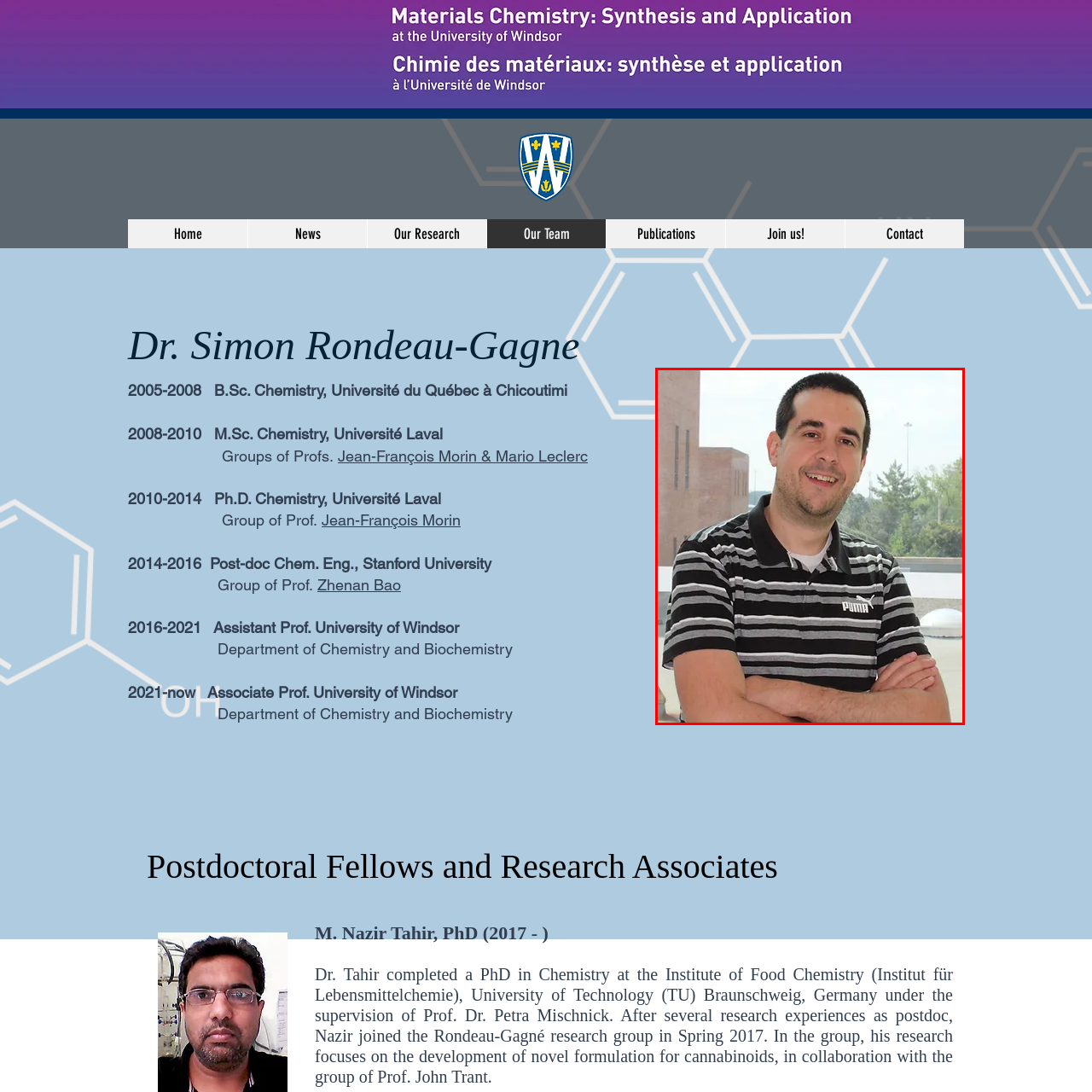What type of environment is Dr. Rondeau-Gagné standing in?  
Look closely at the image marked by the red border and give a detailed response rooted in the visual details found within the image.

The caption describes the setting as a bright and modern environment, which is likely within a university or research institution, as indicated by the backdrop that includes hints of architectural structure and greenery outside.